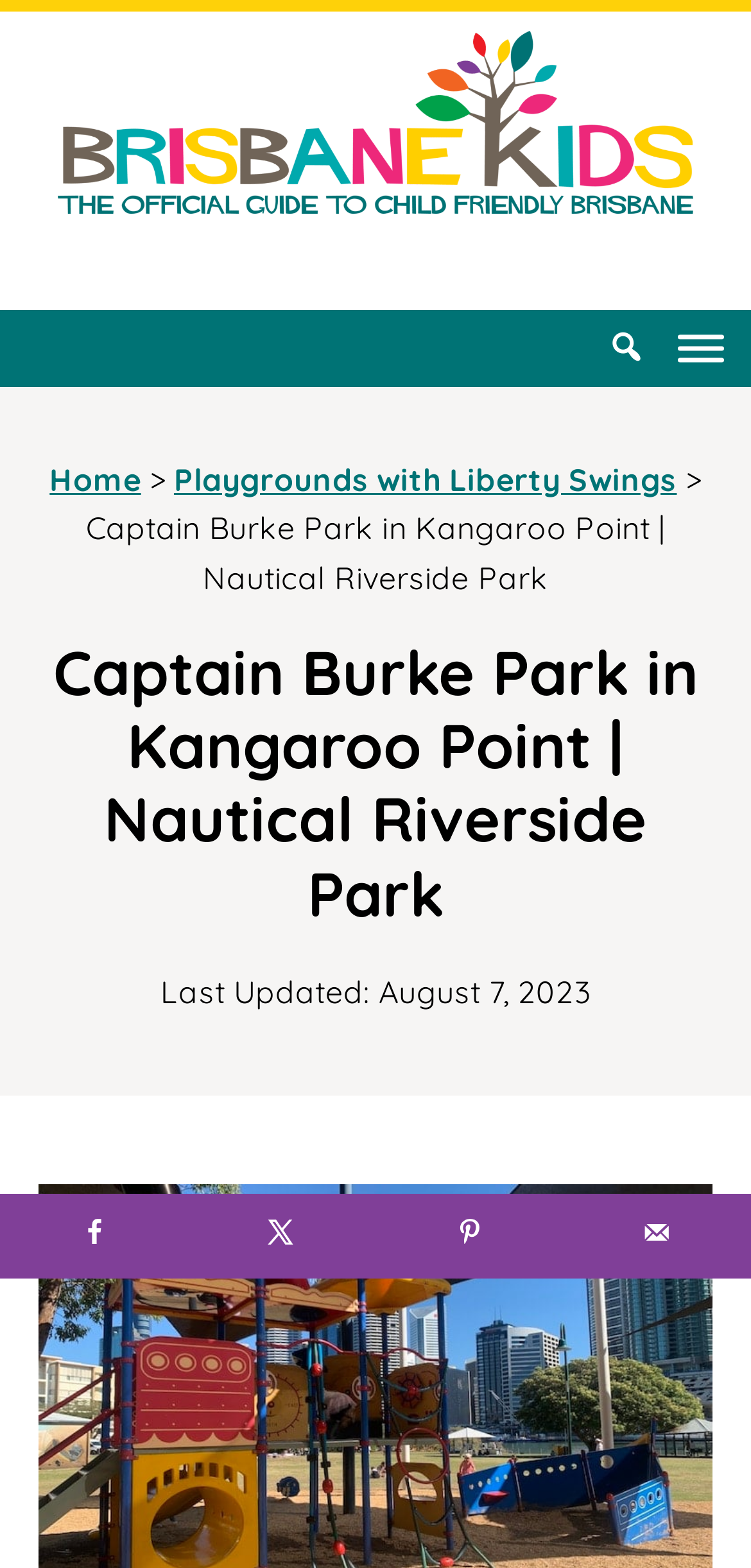Find and indicate the bounding box coordinates of the region you should select to follow the given instruction: "Share on Facebook".

[0.0, 0.761, 0.25, 0.815]